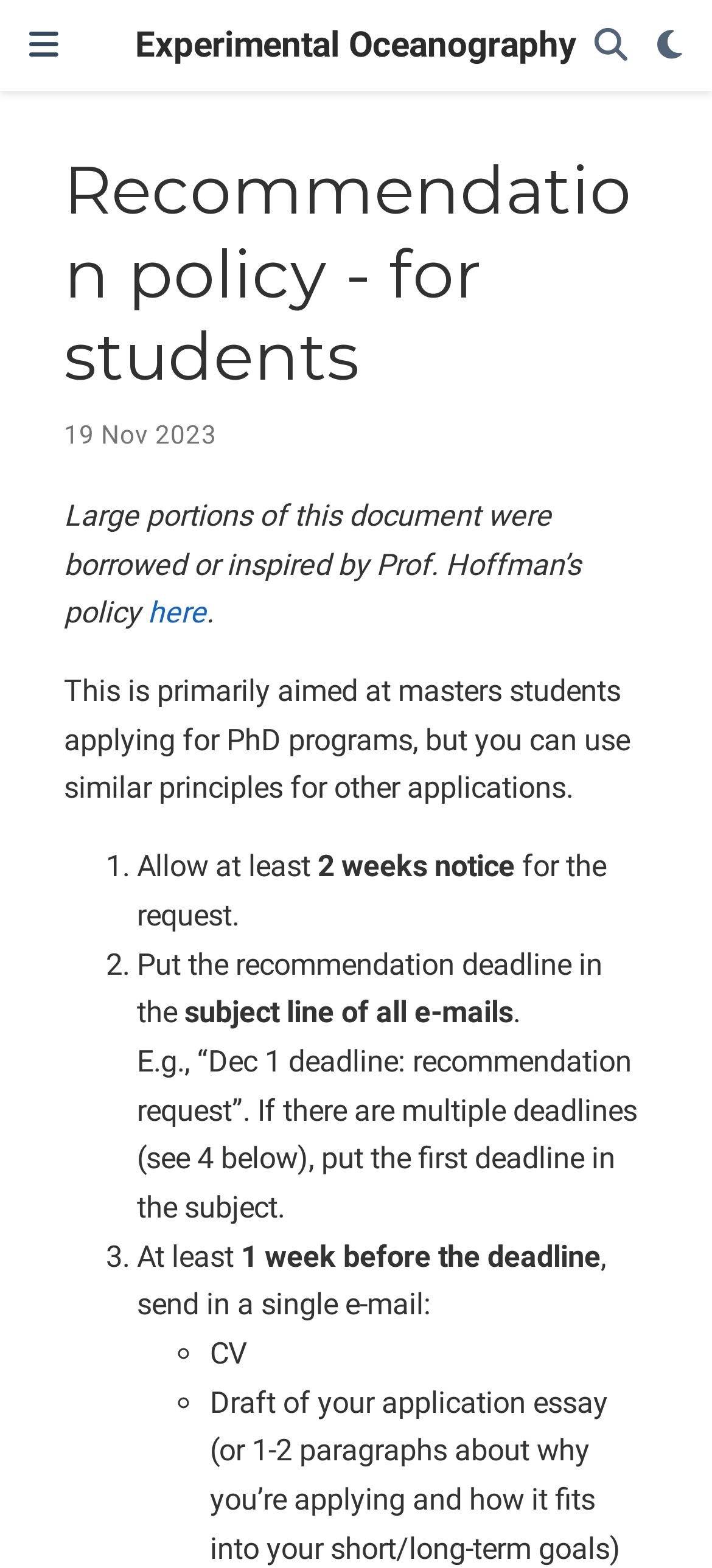What is the purpose of the webpage?
Please use the image to deliver a detailed and complete answer.

The webpage appears to provide guidance for students, primarily masters students applying for PhD programs, on how to request a recommendation from Eleanor Frajka-Williams, as indicated by the static text elements and list markers on the webpage.